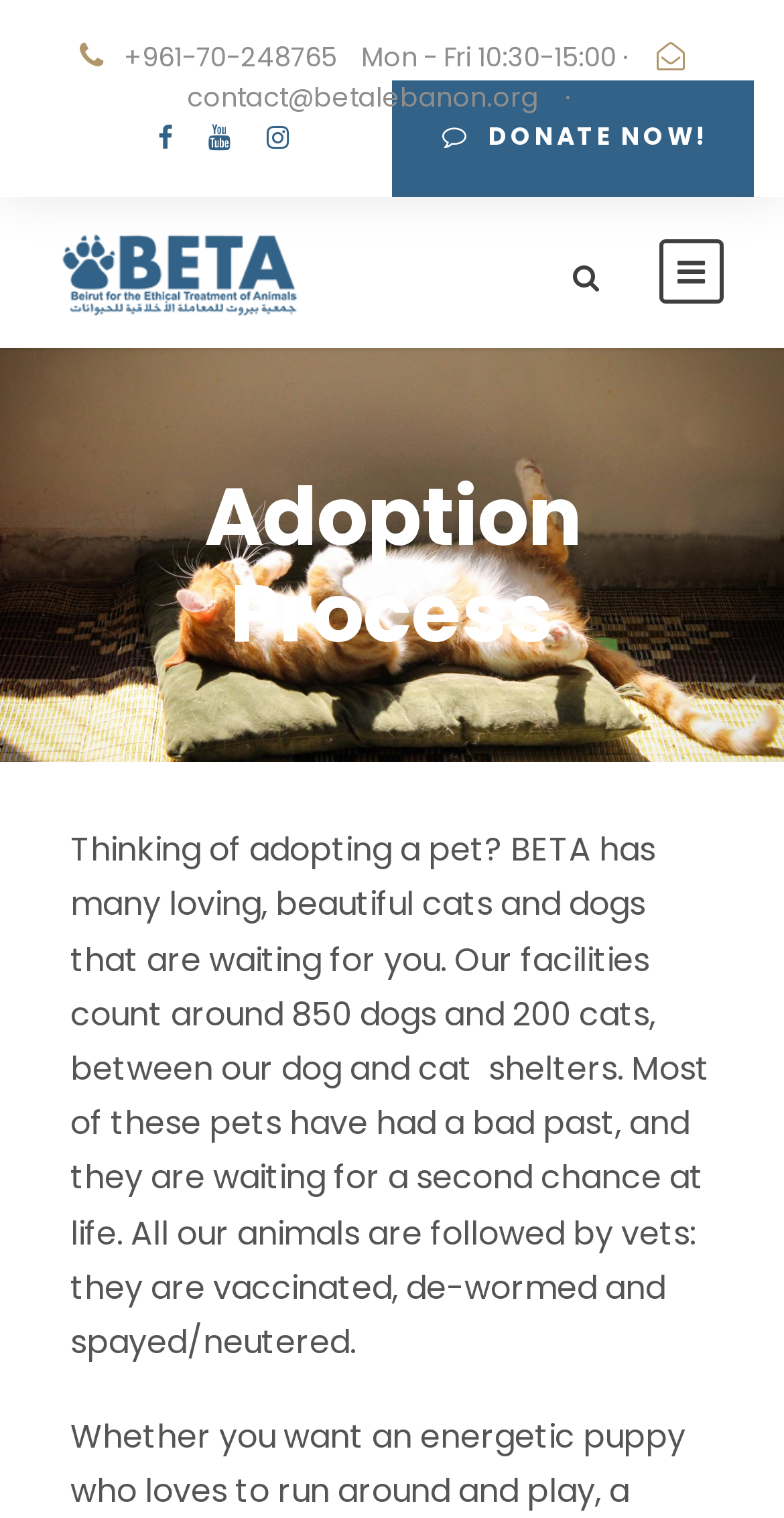Please answer the following question using a single word or phrase: 
What is the email address to contact?

contact@betalebanon.org